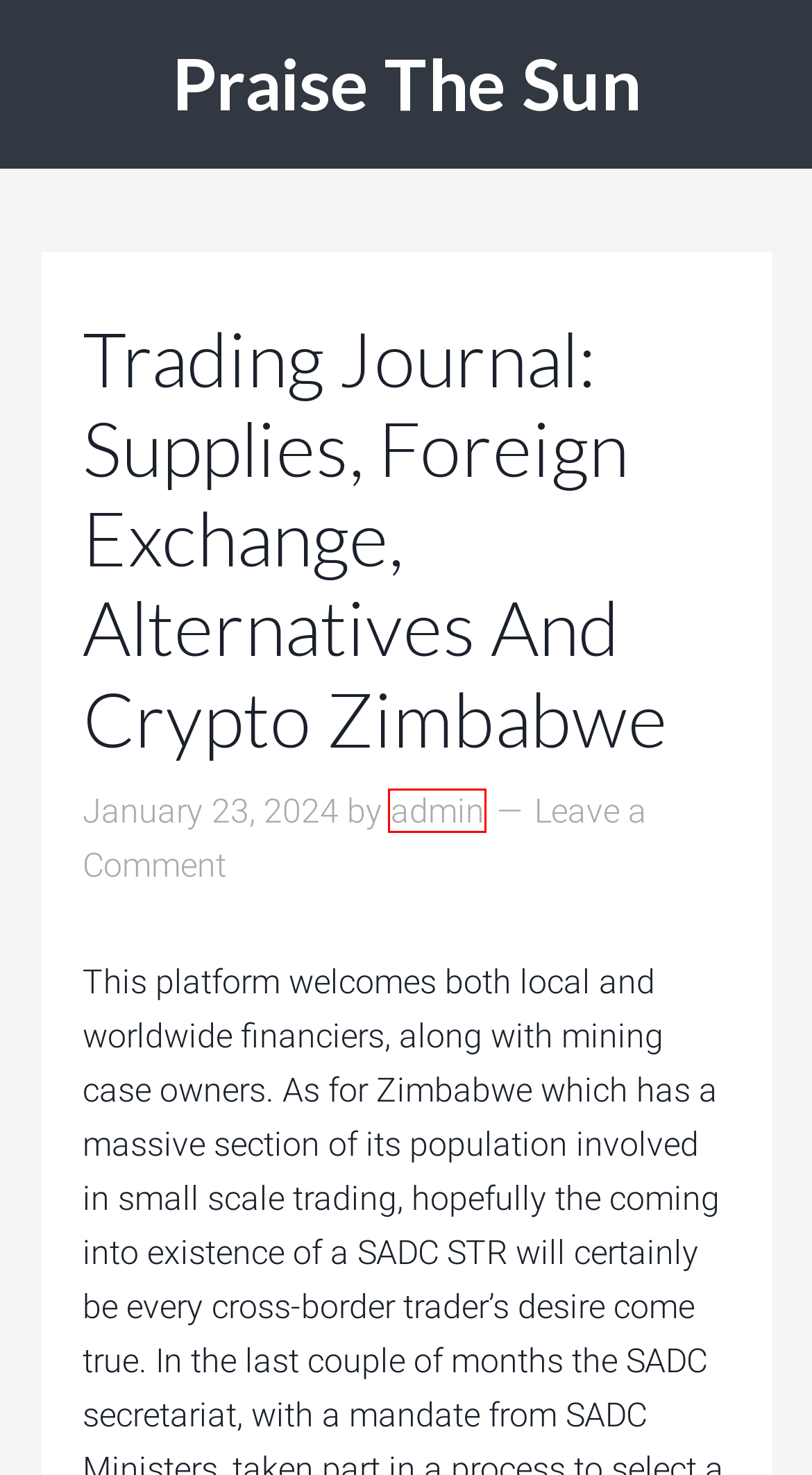You have a screenshot of a webpage with a red bounding box around a UI element. Determine which webpage description best matches the new webpage that results from clicking the element in the bounding box. Here are the candidates:
A. Forex Robot | Forex Trading Robot - Majestic EA
B. Praise The Sun -
C. Blog Tool, Publishing Platform, and CMS – WordPress.org
D. Themes Archive - StudioPress
E. admin - Praise The Sun
F. Uncategorized - Praise The Sun
G. WordPress Themes by StudioPress
H. Log In ‹ Praise The Sun — WordPress

E